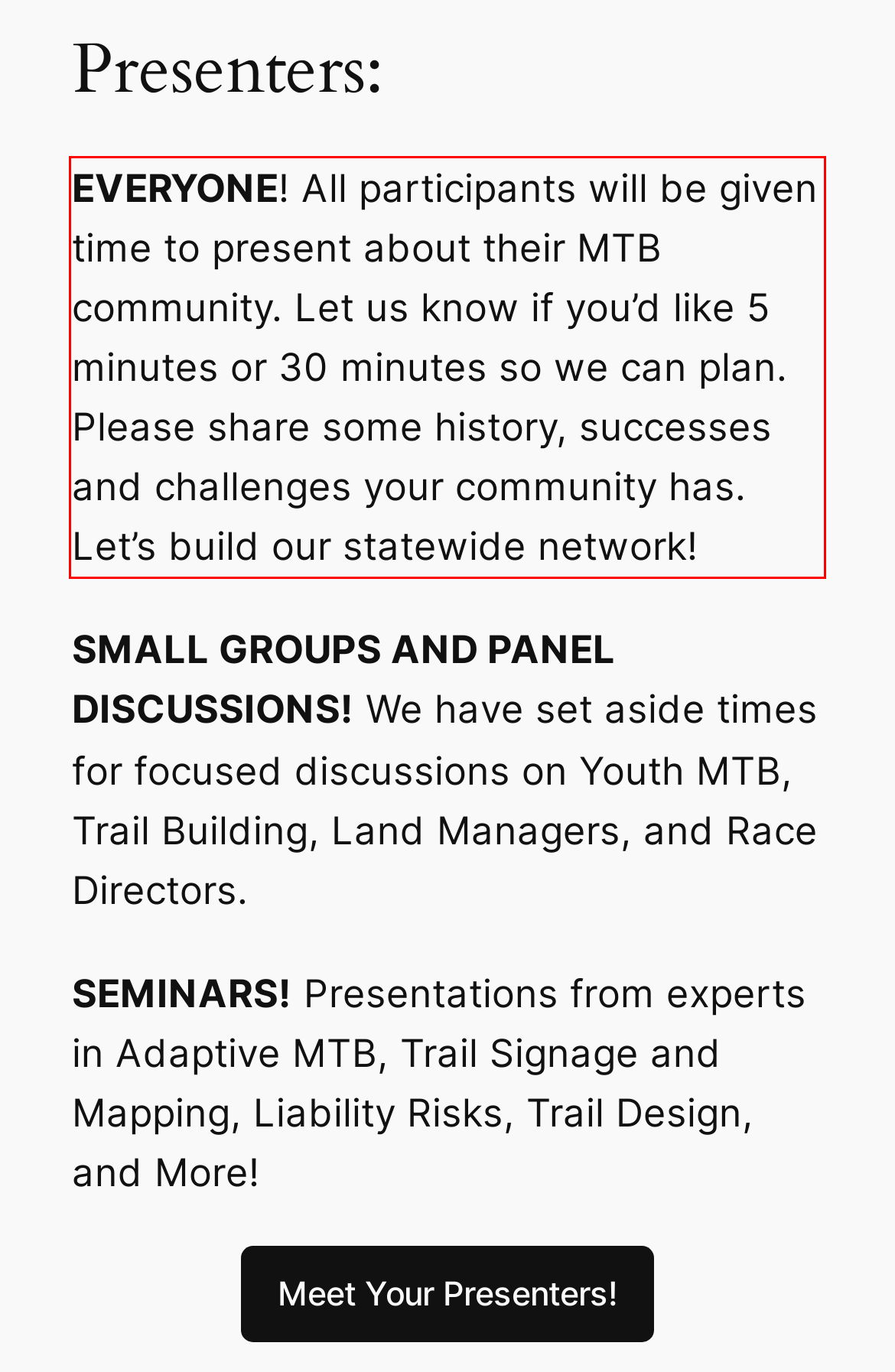Given a screenshot of a webpage containing a red bounding box, perform OCR on the text within this red bounding box and provide the text content.

EVERYONE! All participants will be given time to present about their MTB community. Let us know if you’d like 5 minutes or 30 minutes so we can plan. Please share some history, successes and challenges your community has. Let’s build our statewide network!